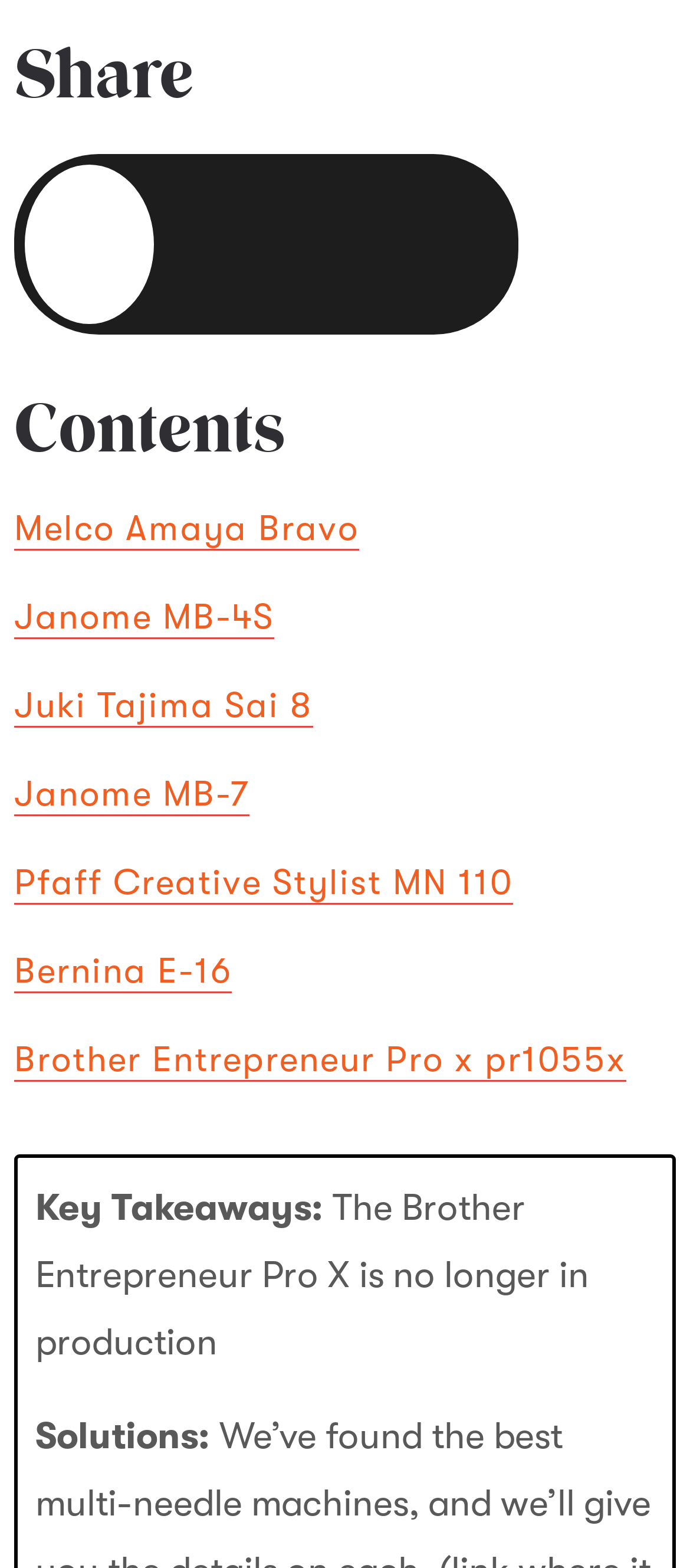Determine the bounding box coordinates of the clickable element to achieve the following action: 'Click on the 'MENU' link'. Provide the coordinates as four float values between 0 and 1, formatted as [left, top, right, bottom].

None